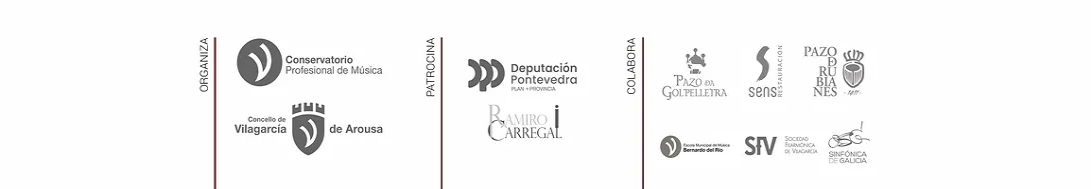Explain the image with as much detail as possible.

The image showcases a collection of logos from various organizations involved in the cultural event, clasclás, highlighting its partnerships and support. On the left, the logos for "Conservatorio Profesional de Música" and the "Concello de Vilagarcía de Arousa" are featured prominently, indicating their roles as organizers. In the center, the "Deputación Pontevedra" and "Ramiro Carregal" logos are displayed, showcasing key sponsorships. On the far right, additional collaborating entities are represented, including the "Pazo da Golpelleira," "Sens," and "Pazo de Rubiáns," among others, reflecting a network of support that enhances the festival's cultural significance. The clear layout emphasizes collaboration in promoting this romantic and feminine musical festival in Vilagarcía, creating a rich cultural experience for attendees.